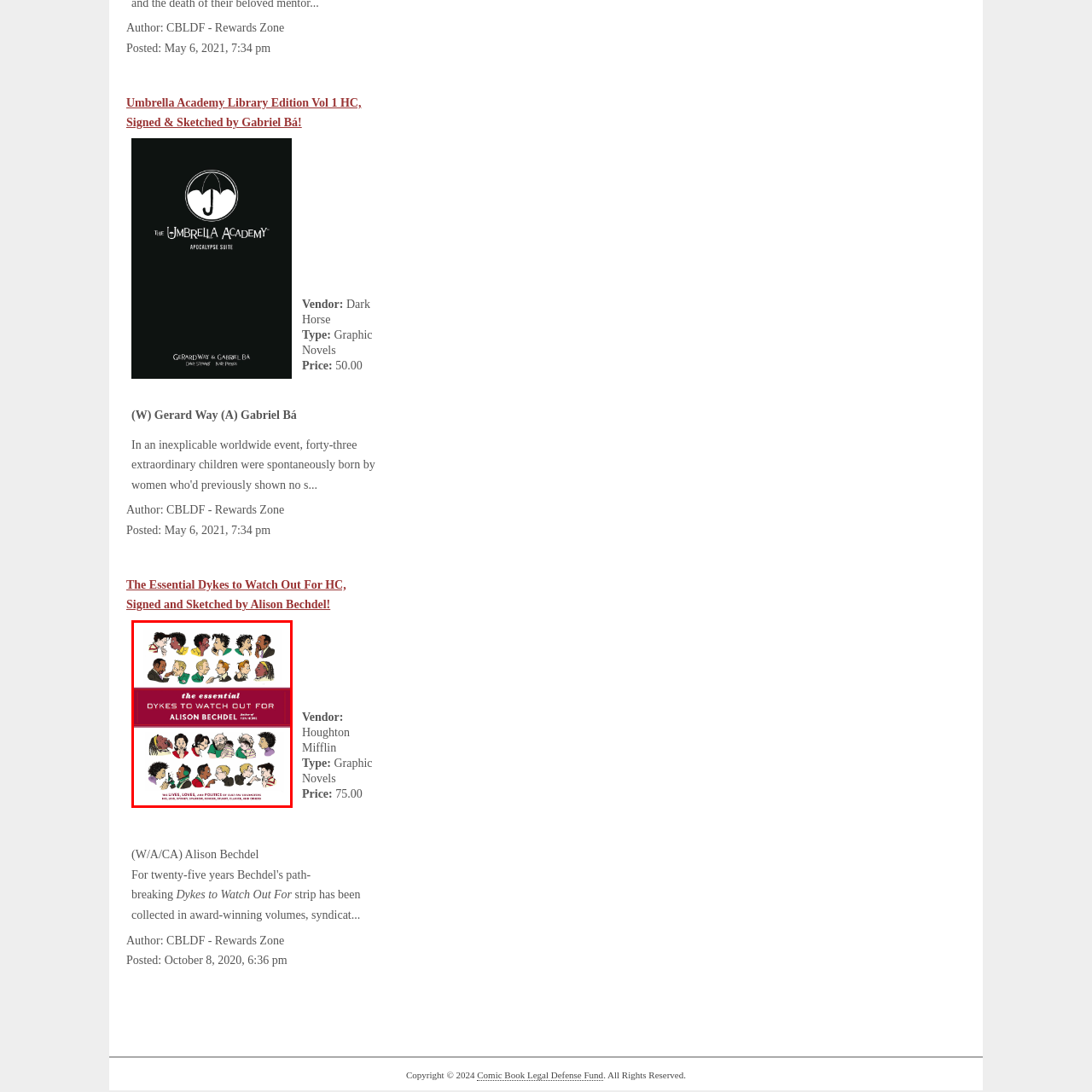What is the theme of the book?
Carefully examine the image within the red bounding box and provide a comprehensive answer based on what you observe.

The subtitle of the book adds context about the content, emphasizing themes of relationships and social commentary, which suggests that the book explores these topics.